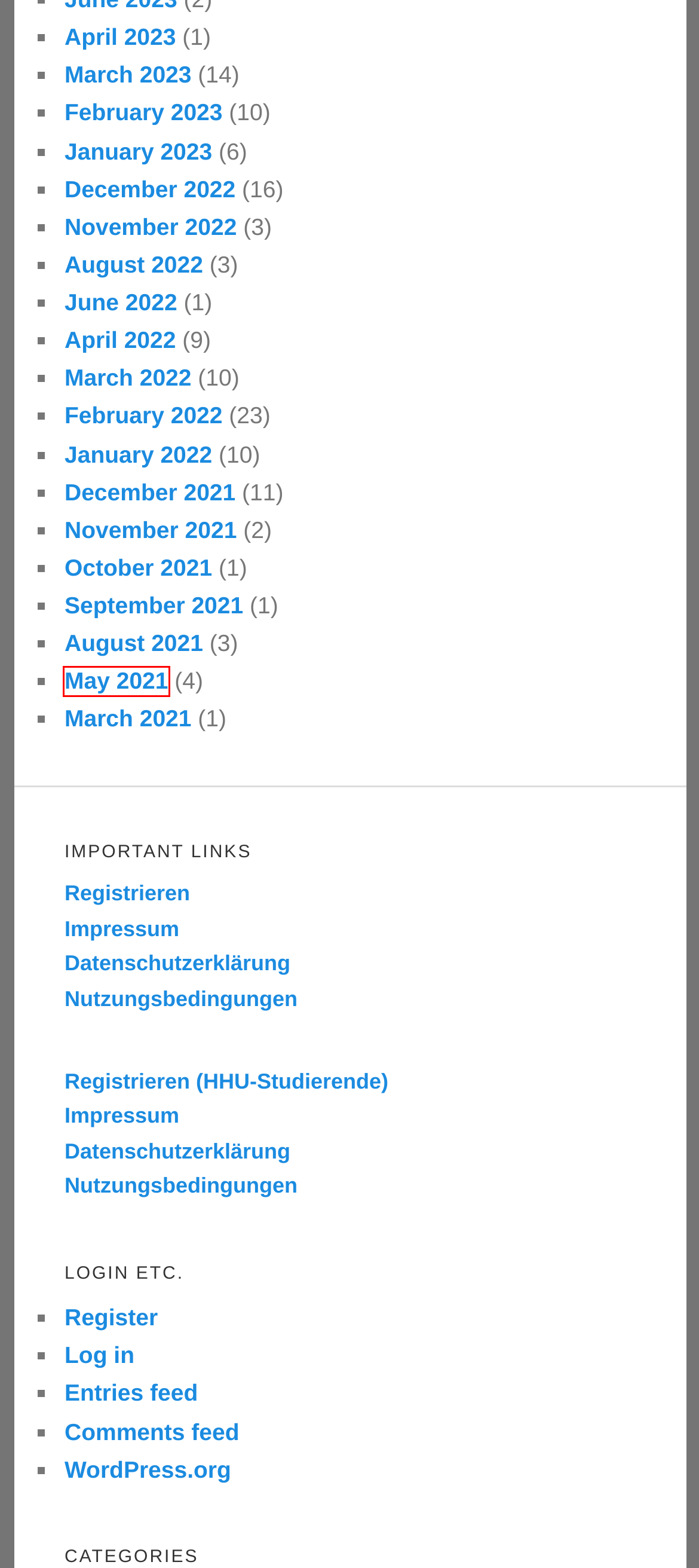Examine the screenshot of a webpage with a red bounding box around a specific UI element. Identify which webpage description best matches the new webpage that appears after clicking the element in the red bounding box. Here are the candidates:
A. January 2023 | Anglophone Literary Studies Blog
B. April 2022 | Anglophone Literary Studies Blog
C. May 2021 | Anglophone Literary Studies Blog
D. June 2022 | Anglophone Literary Studies Blog
E. Blog Tool, Publishing Platform, and CMS – WordPress.org
F. Blogfarm - Die Blogfarm der Philosophischen FakultÃ¤t HHU - Blogfarm
G. Impressum | Anglophone Literary Studies Blog
H. Datenschutzerklärung | Anglophone Literary Studies Blog

C